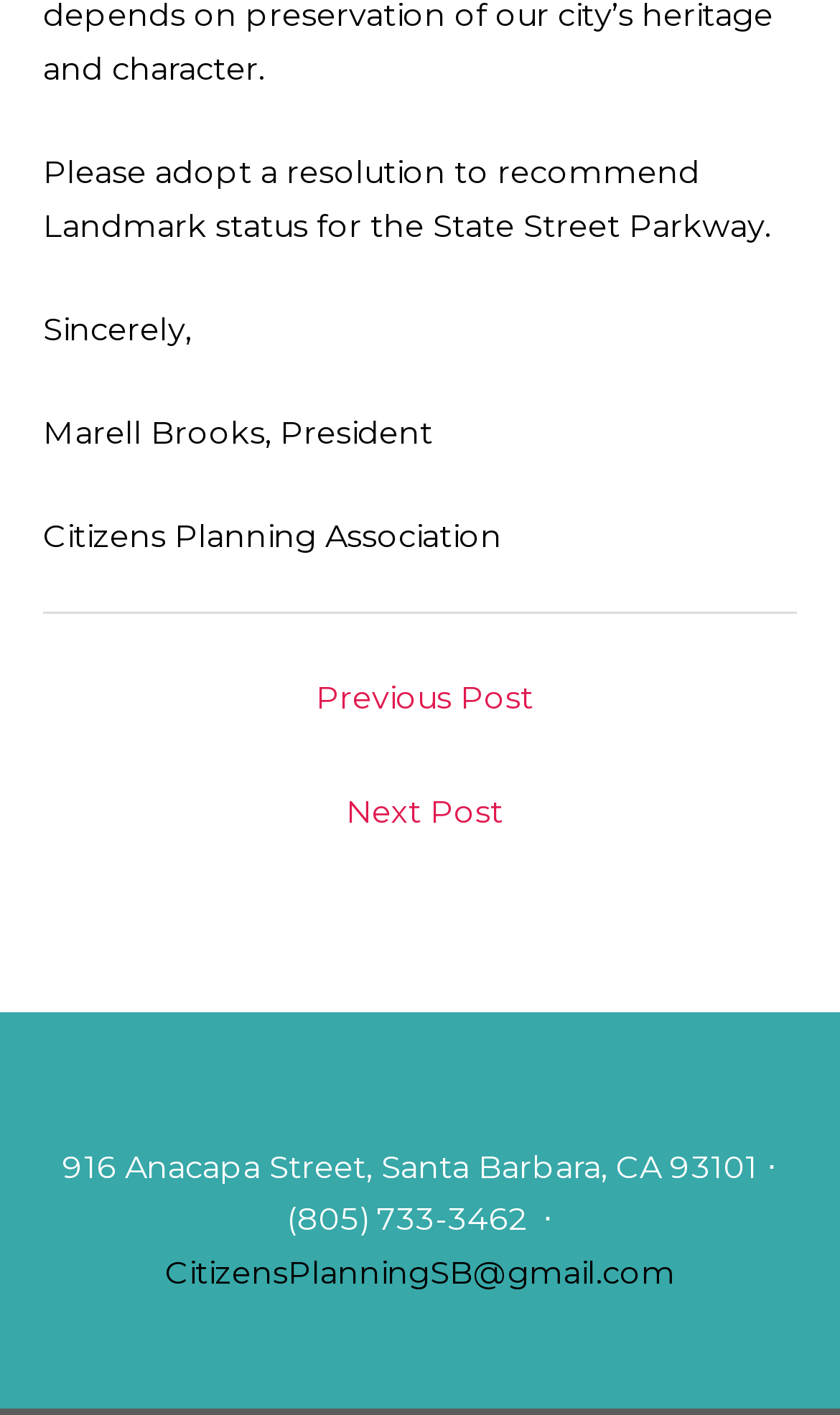Who is the president of Citizens Planning Association?
Look at the screenshot and respond with a single word or phrase.

Marell Brooks